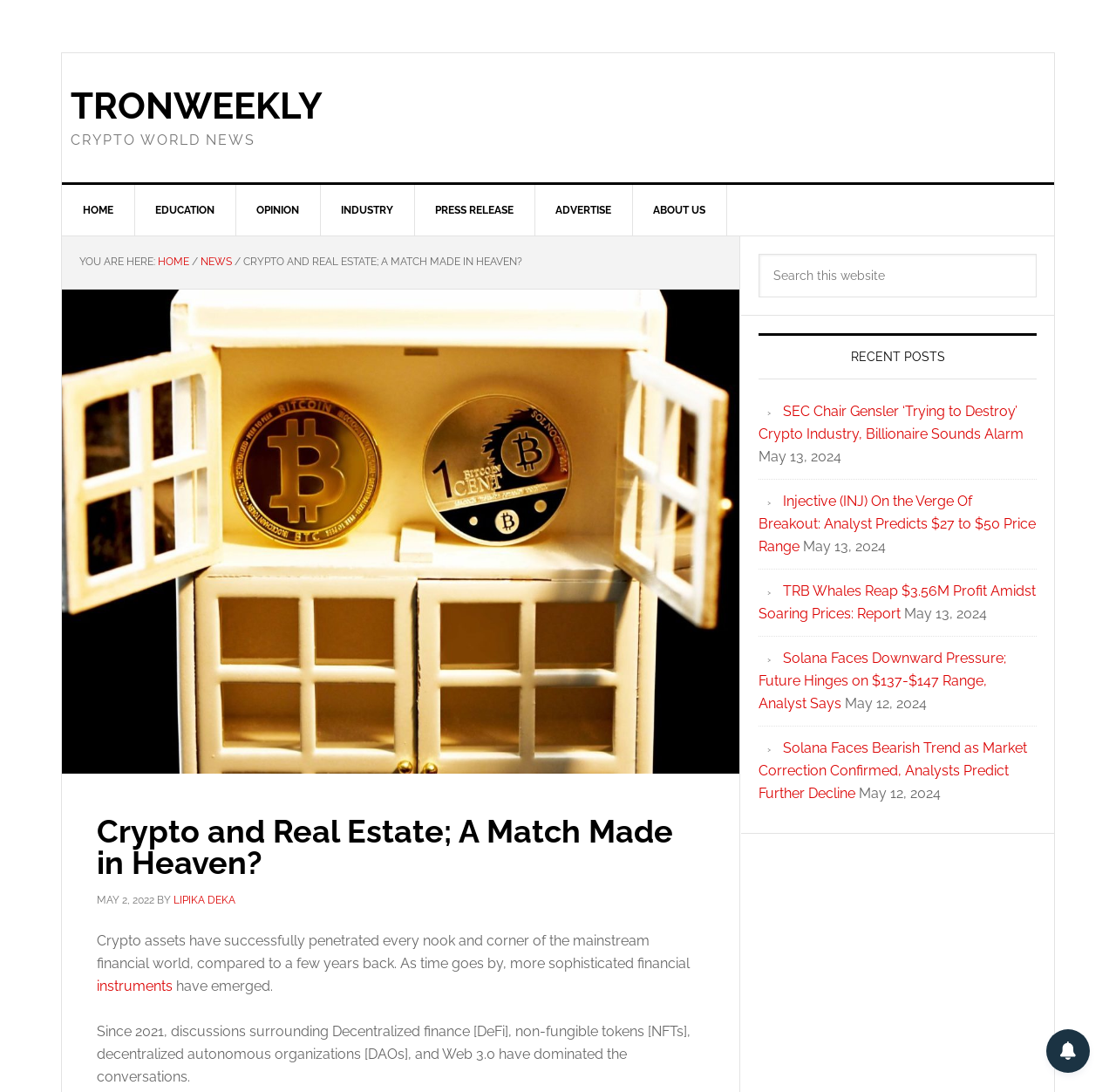Could you locate the bounding box coordinates for the section that should be clicked to accomplish this task: "Click on the 'TRONWEEKLY' link".

[0.063, 0.077, 0.289, 0.117]